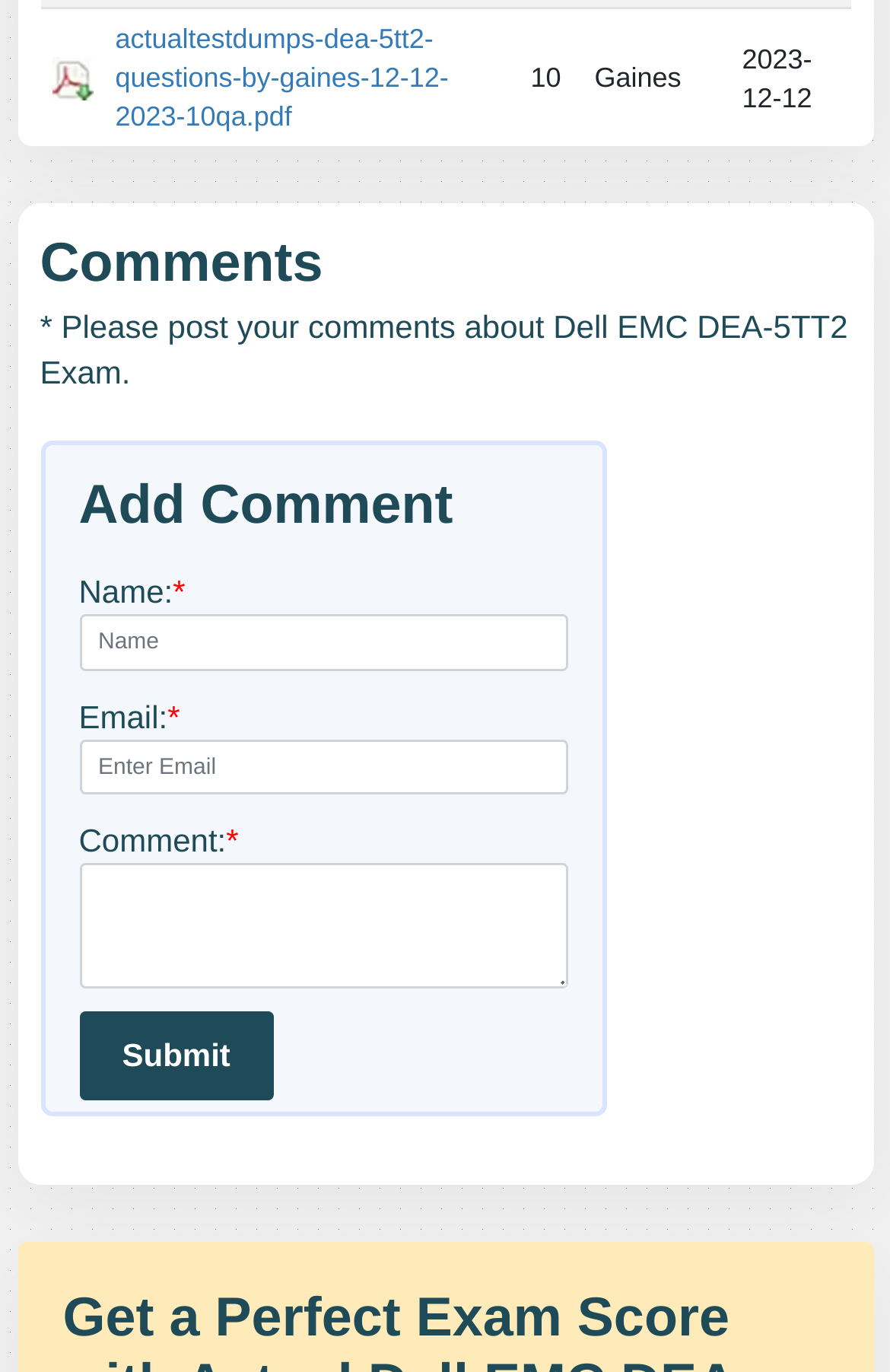What is the button below the comment textbox used for?
Using the image as a reference, give a one-word or short phrase answer.

To submit a comment